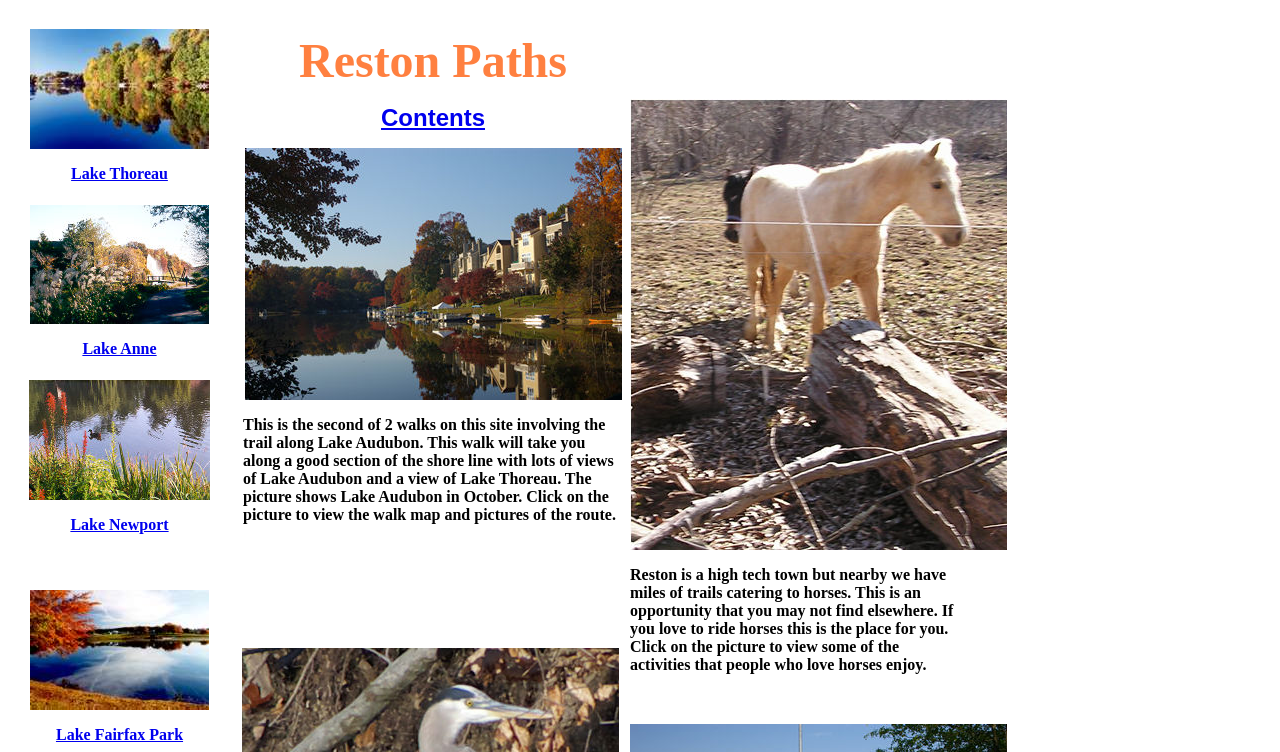How many lakes are mentioned on this webpage?
Please give a well-detailed answer to the question.

The webpage mentions four lakes: Lake Thoreau, Lake Anne, Lake Newport, and Lake Audubon, each with its own link and image.